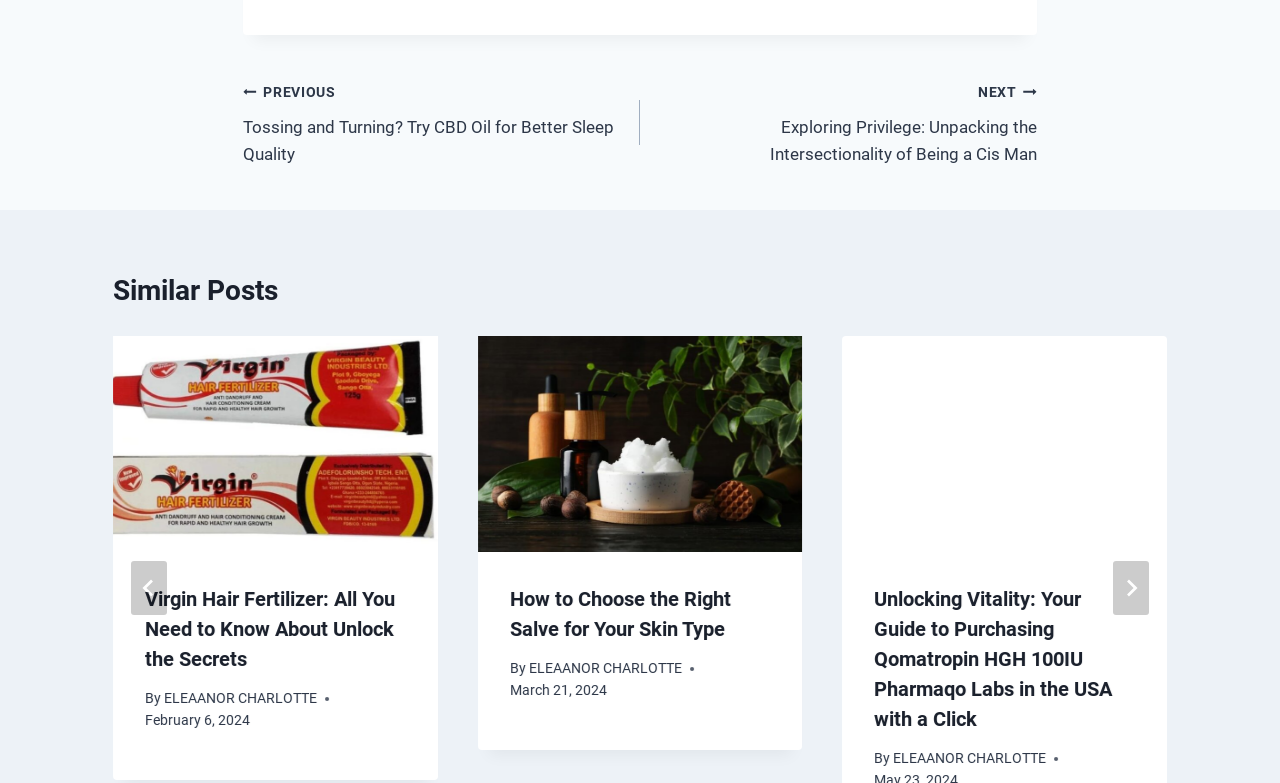Answer with a single word or phrase: 
What is the date of the third similar post?

March 21, 2024